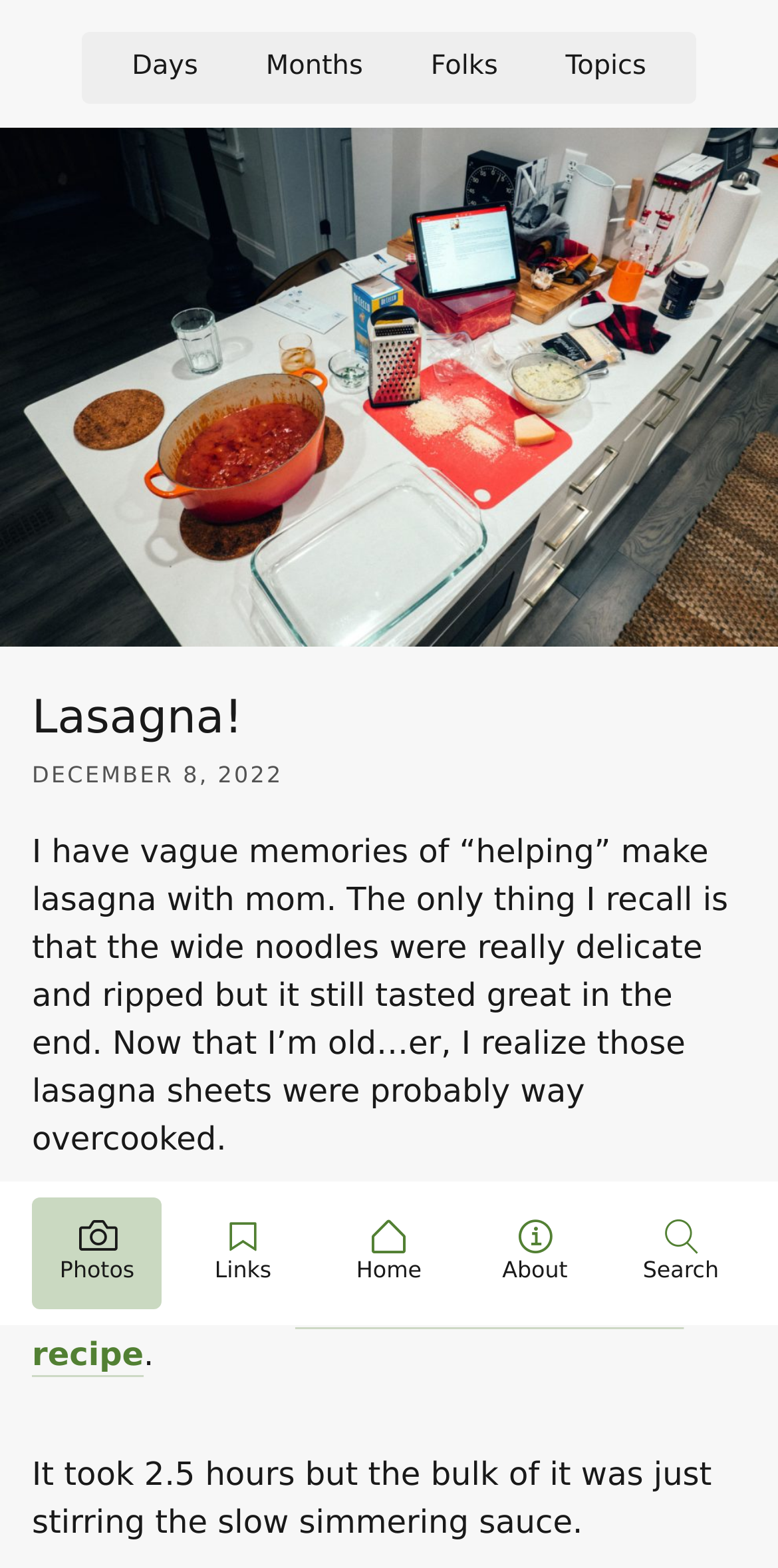Identify the bounding box coordinates of the area that should be clicked in order to complete the given instruction: "search for something". The bounding box coordinates should be four float numbers between 0 and 1, i.e., [left, top, right, bottom].

[0.791, 0.764, 0.959, 0.835]